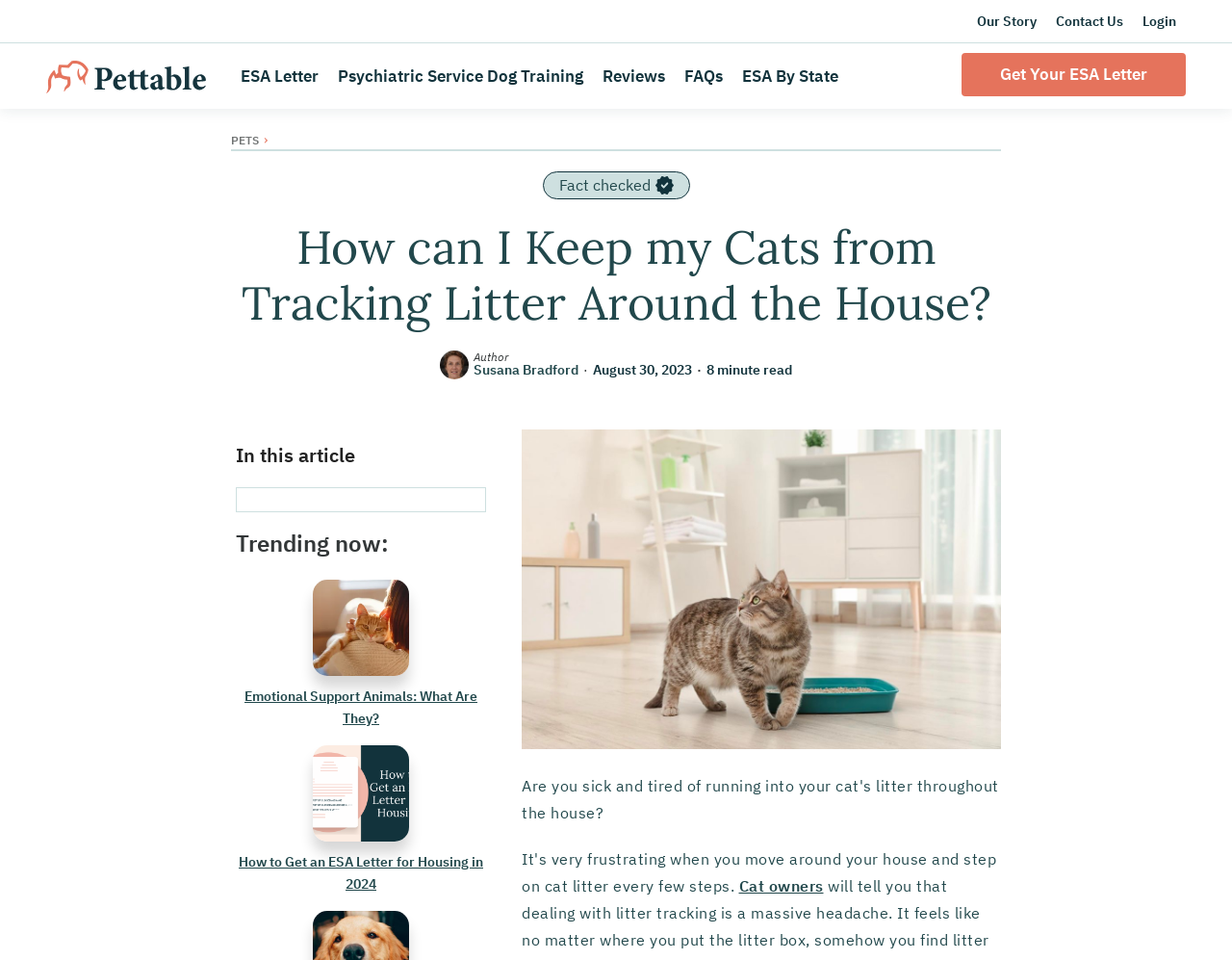What is the date of the article?
Based on the screenshot, give a detailed explanation to answer the question.

The date of the article can be found by looking at the text 'August 30, 2023' which suggests that the article was published on August 30, 2023.